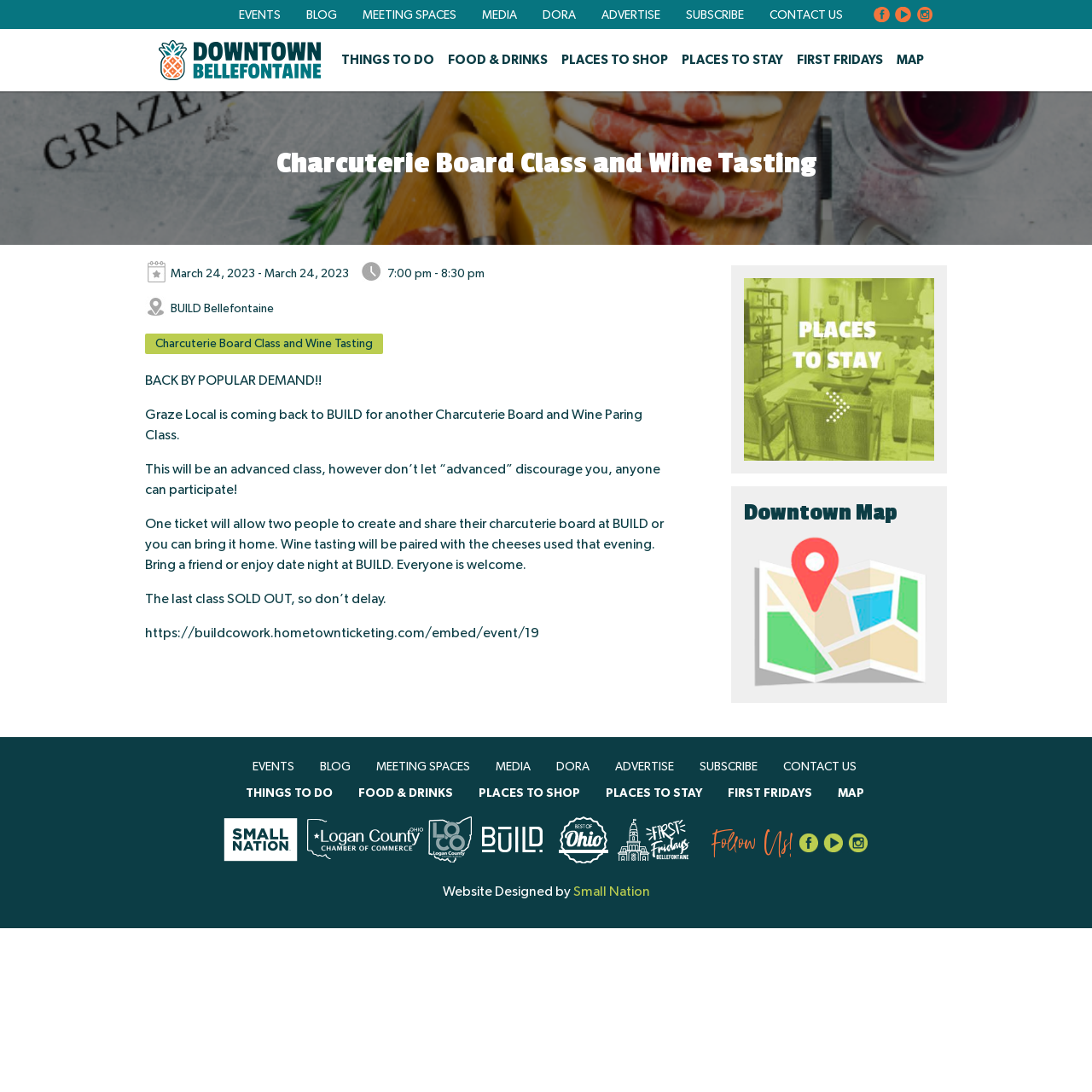Indicate the bounding box coordinates of the element that must be clicked to execute the instruction: "View the Charcuterie Board Class and Wine Tasting event details". The coordinates should be given as four float numbers between 0 and 1, i.e., [left, top, right, bottom].

[0.133, 0.305, 0.351, 0.324]